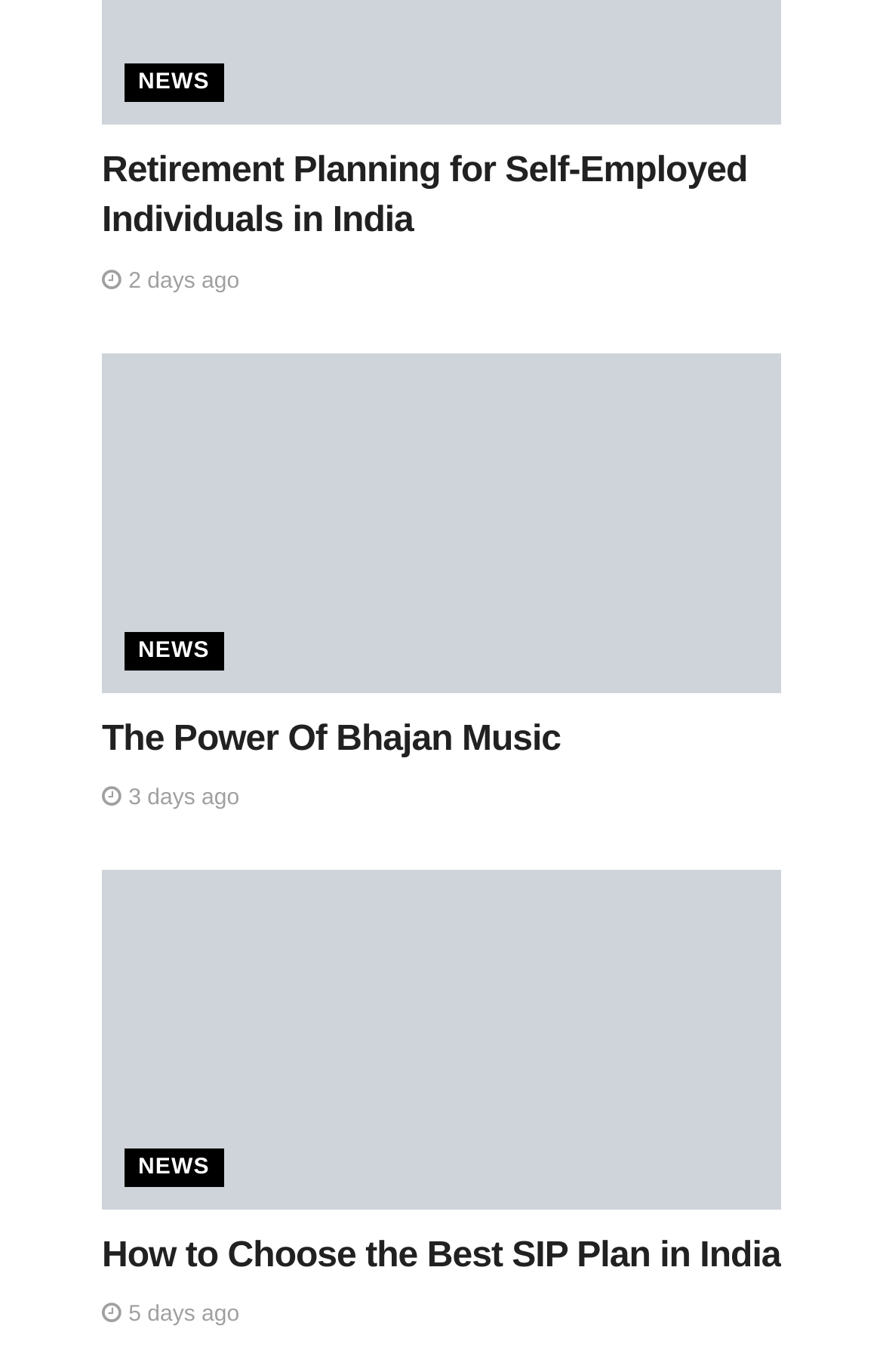Given the description of the UI element: "Instagram", predict the bounding box coordinates in the form of [left, top, right, bottom], with each value being a float between 0 and 1.

None